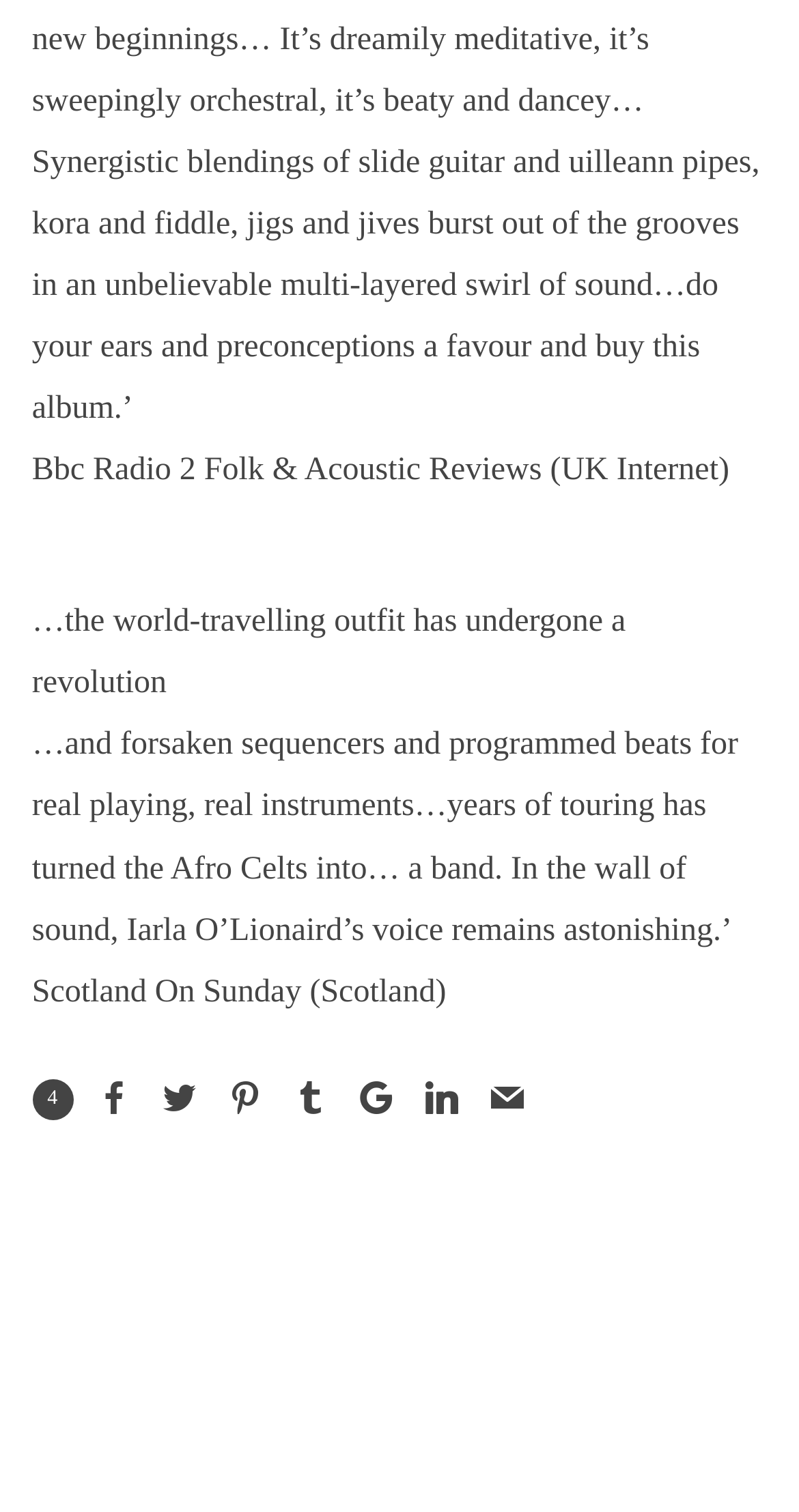What is the name of the band mentioned?
Please analyze the image and answer the question with as much detail as possible.

The text mentions 'the world-travelling outfit has undergone a revolution' and later mentions 'the Afro Celts into… a band', indicating that Afro Celts is the name of the band being referred to.